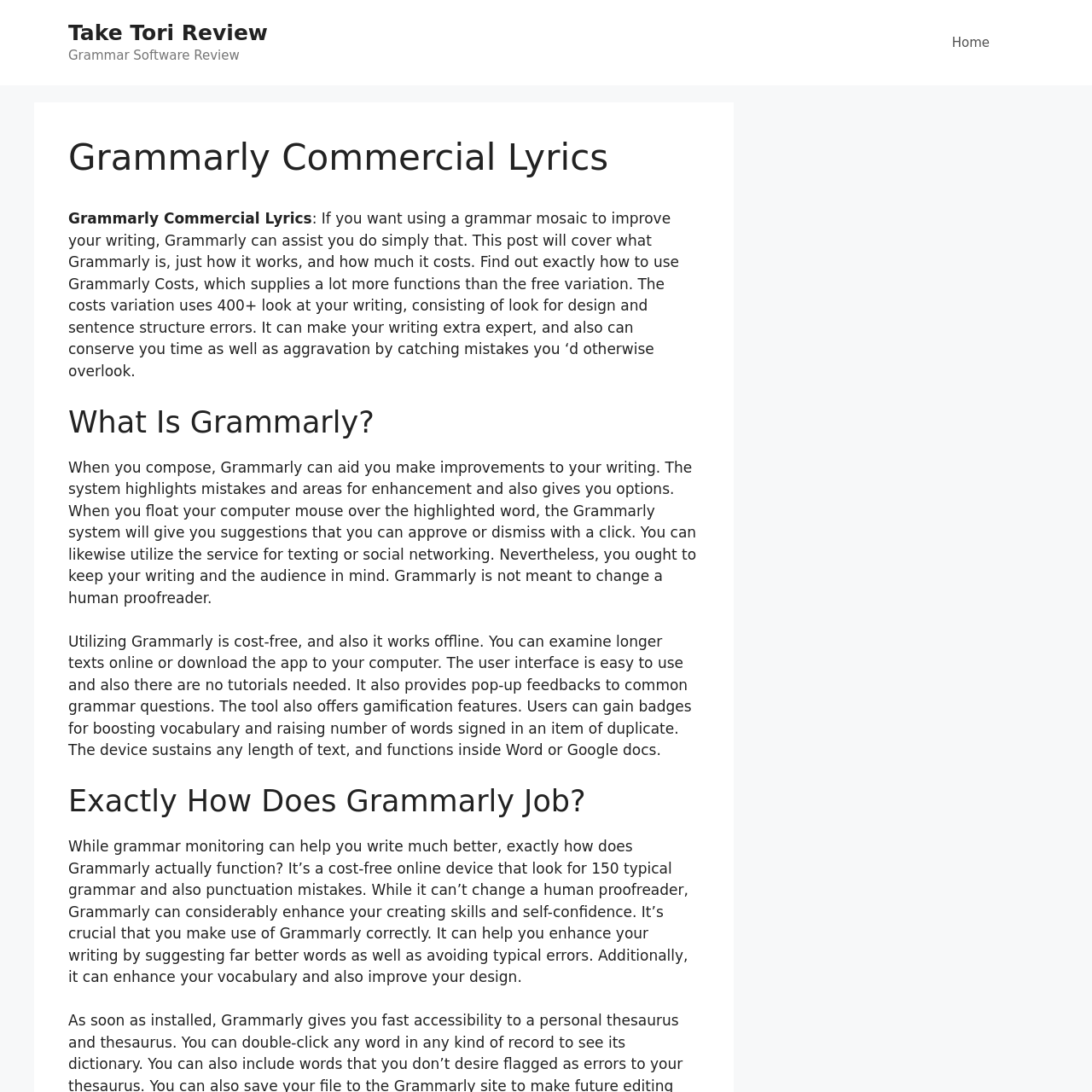Use a single word or phrase to respond to the question:
Can Grammarly be used for social networking?

Yes